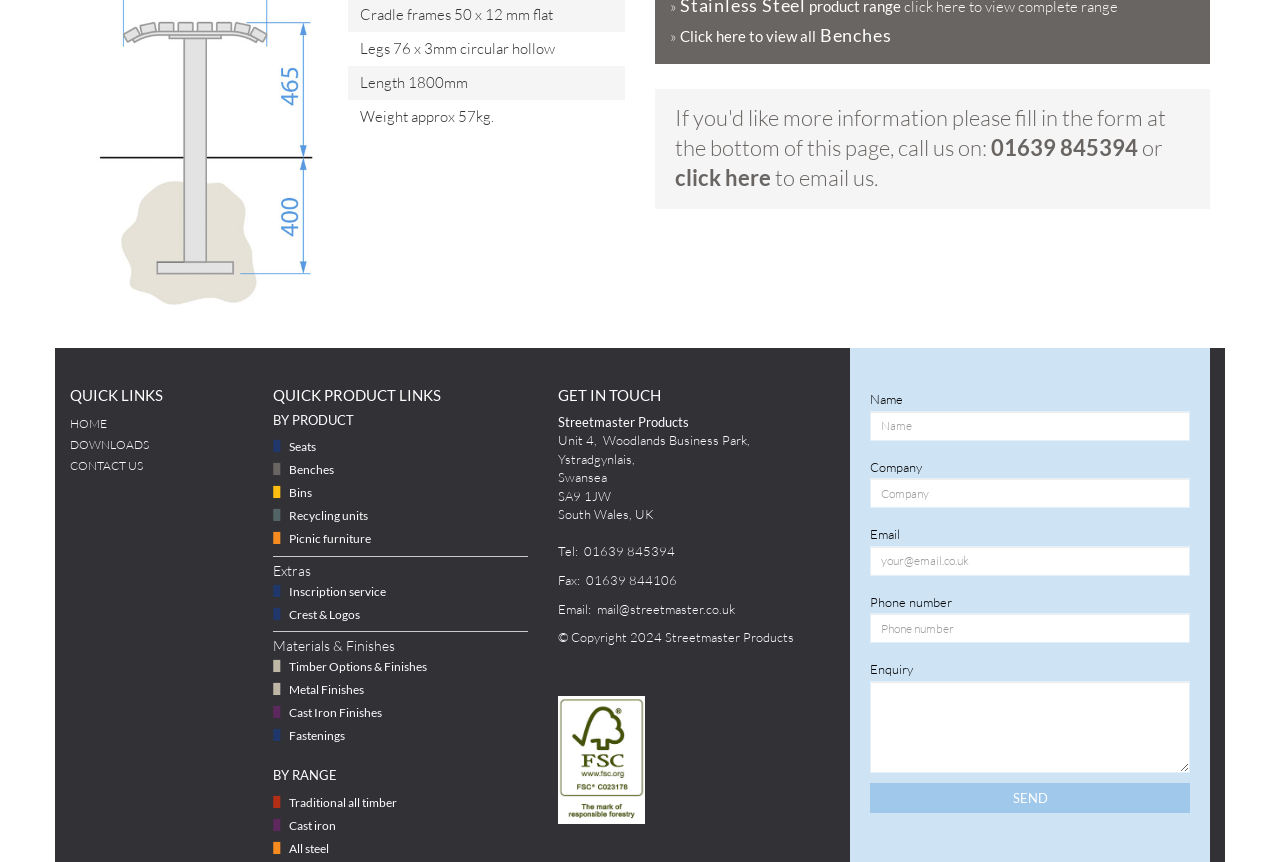Please determine the bounding box coordinates for the UI element described here. Use the format (top-left x, top-left y, bottom-right x, bottom-right y) with values bounded between 0 and 1: name="Enquiry"

[0.68, 0.79, 0.93, 0.897]